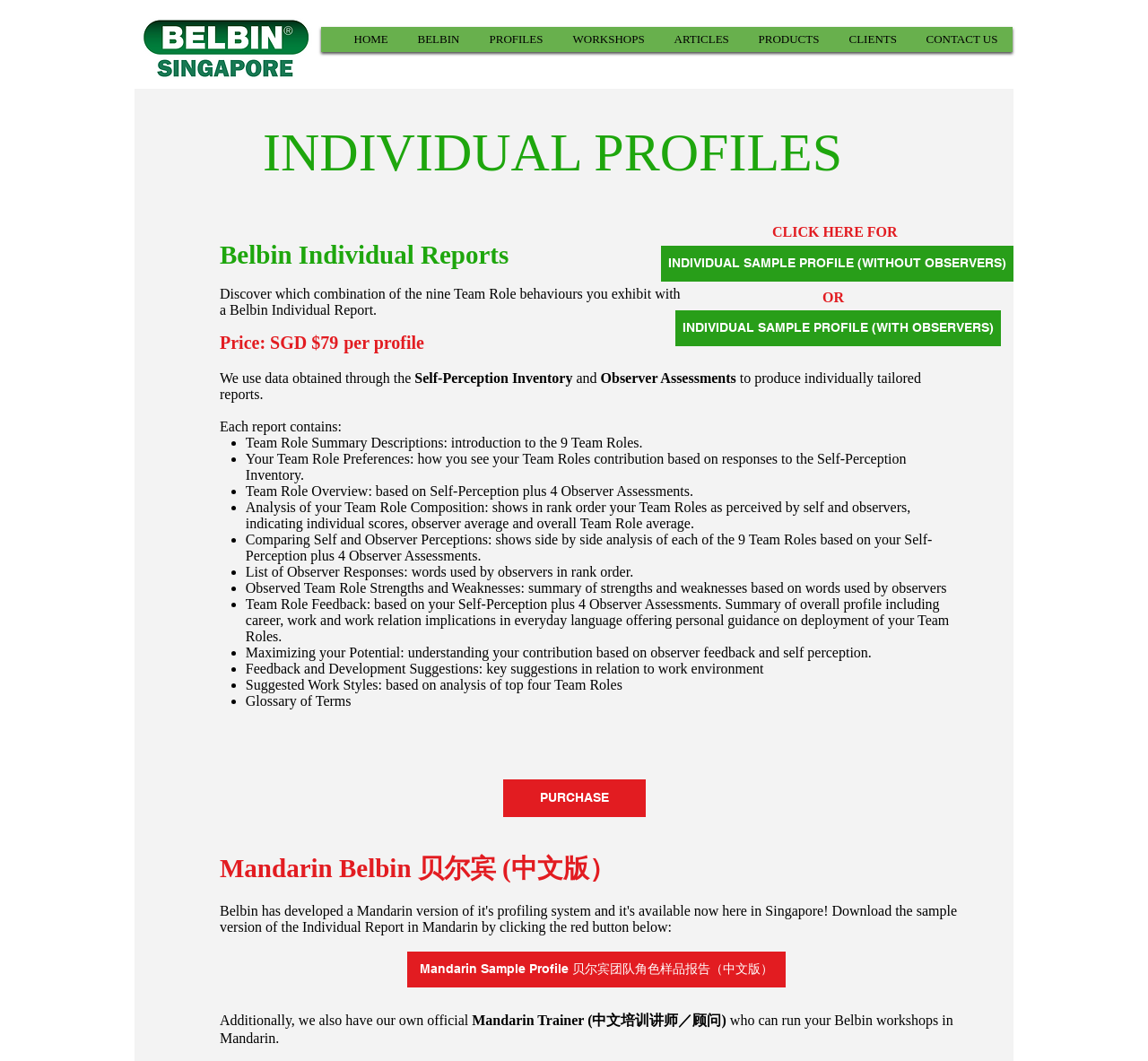Indicate the bounding box coordinates of the element that must be clicked to execute the instruction: "View the 'INDIVIDUAL SAMPLE PROFILE (WITH OBSERVERS)'". The coordinates should be given as four float numbers between 0 and 1, i.e., [left, top, right, bottom].

[0.588, 0.292, 0.872, 0.326]